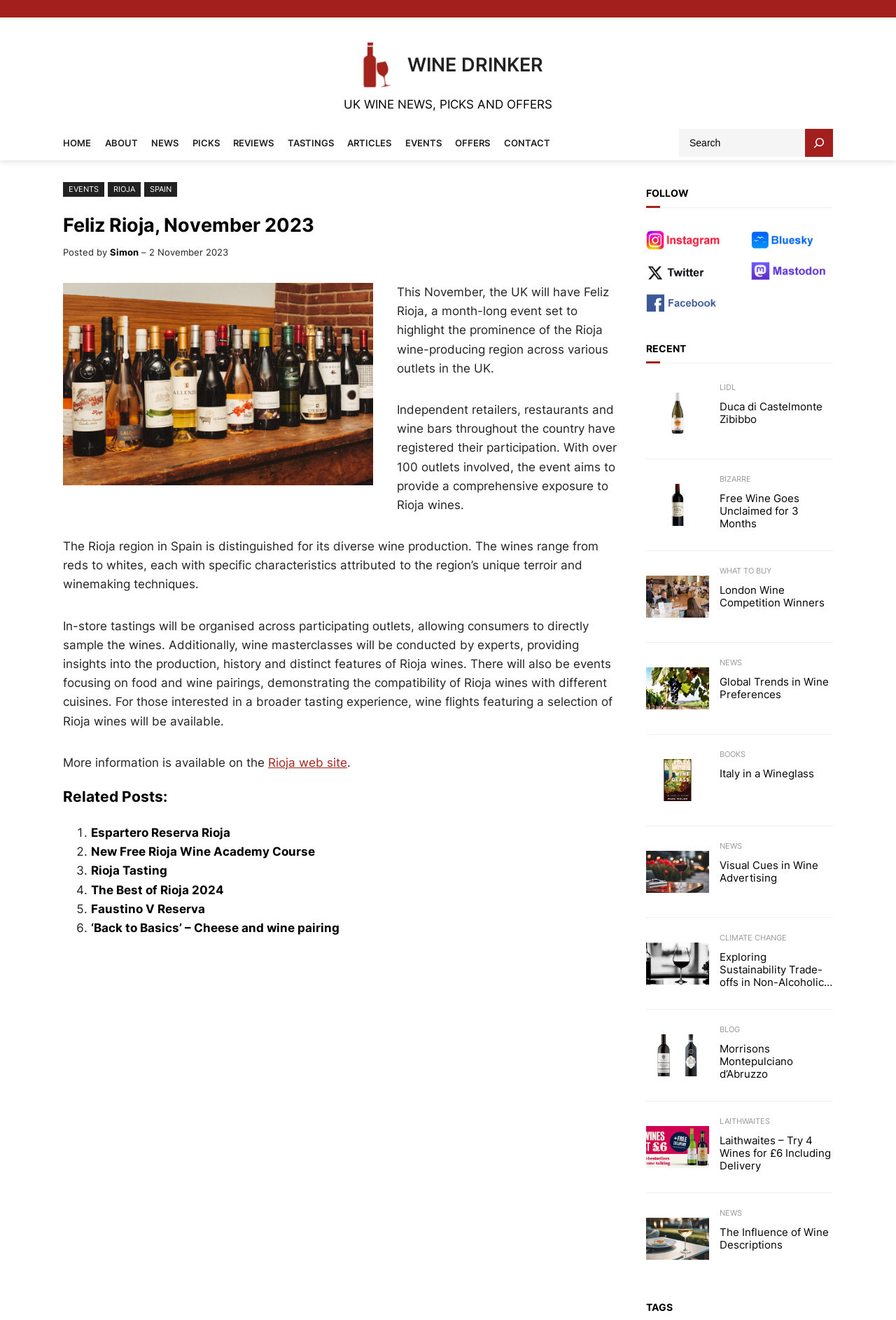Extract the main title from the webpage.

Feliz Rioja, November 2023